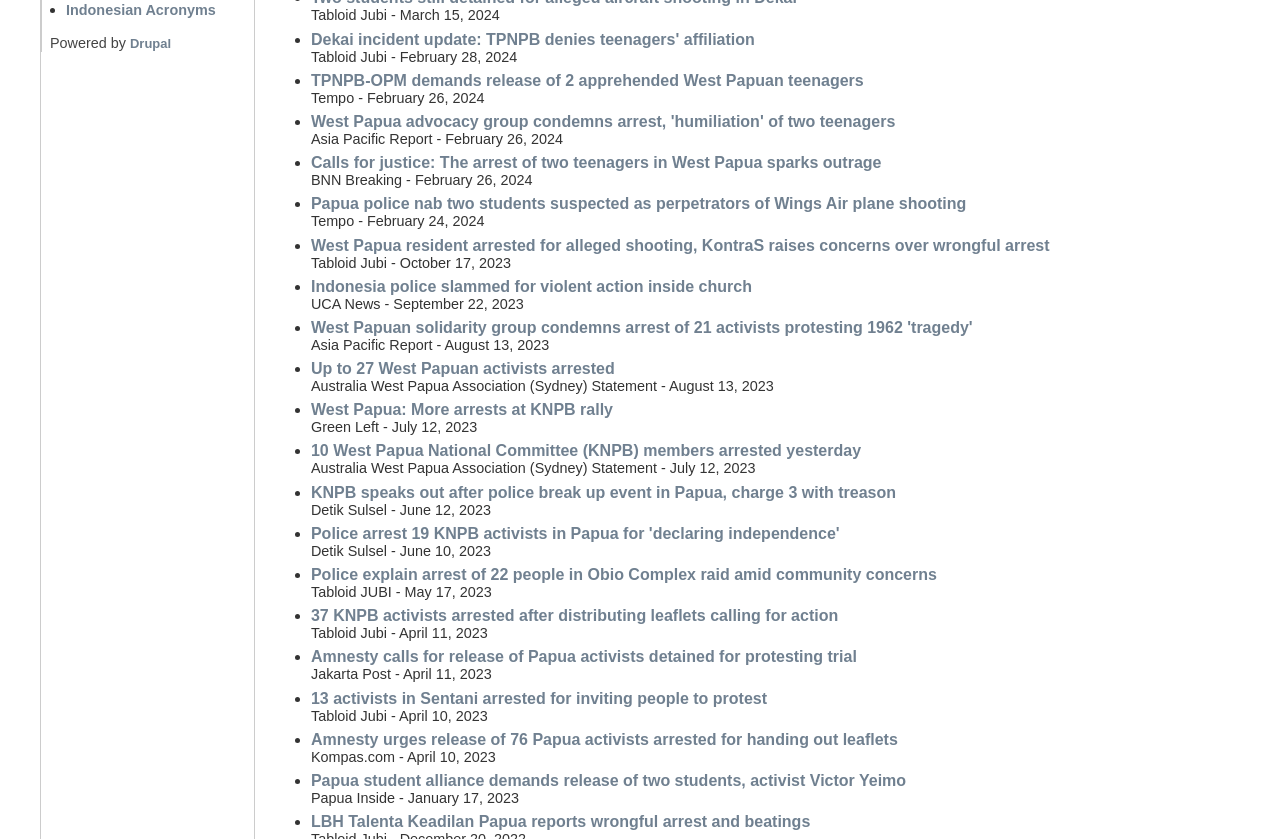Provide a brief response in the form of a single word or phrase:
What is the name of the platform powering the website?

Drupal